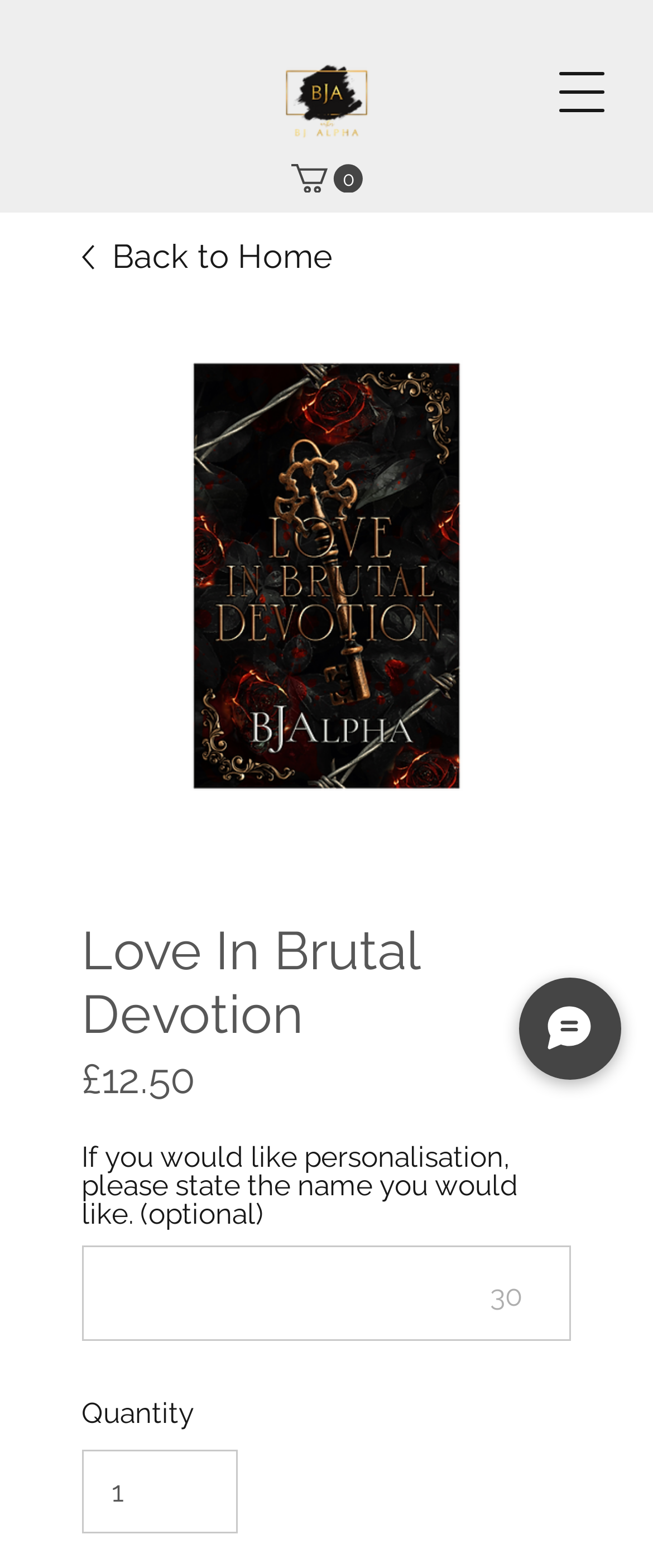Locate and extract the headline of this webpage.

Love In Brutal Devotion